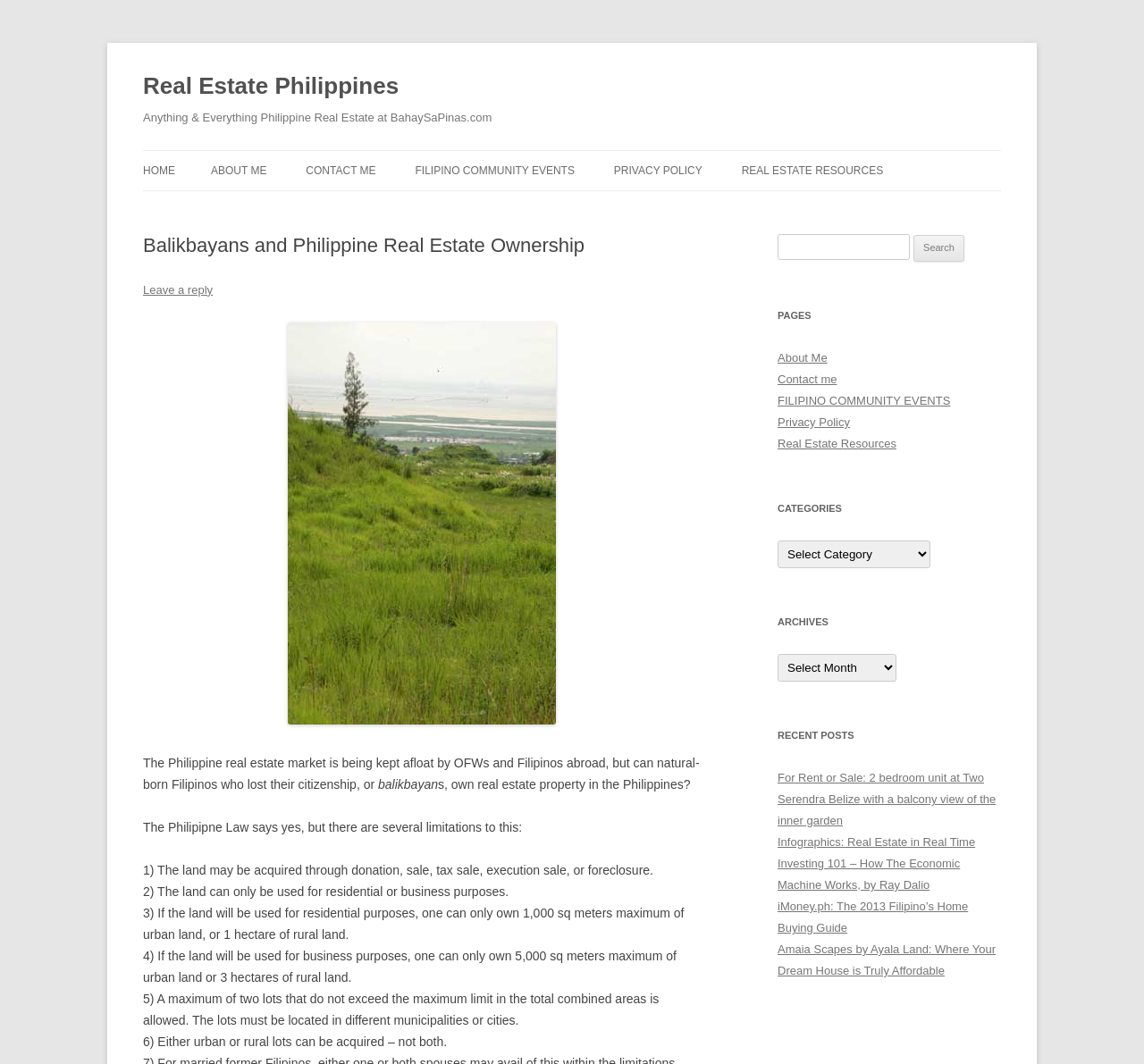Provide a single word or phrase answer to the question: 
What is the topic of the current article?

Balikbayans and Philippine Real Estate Ownership